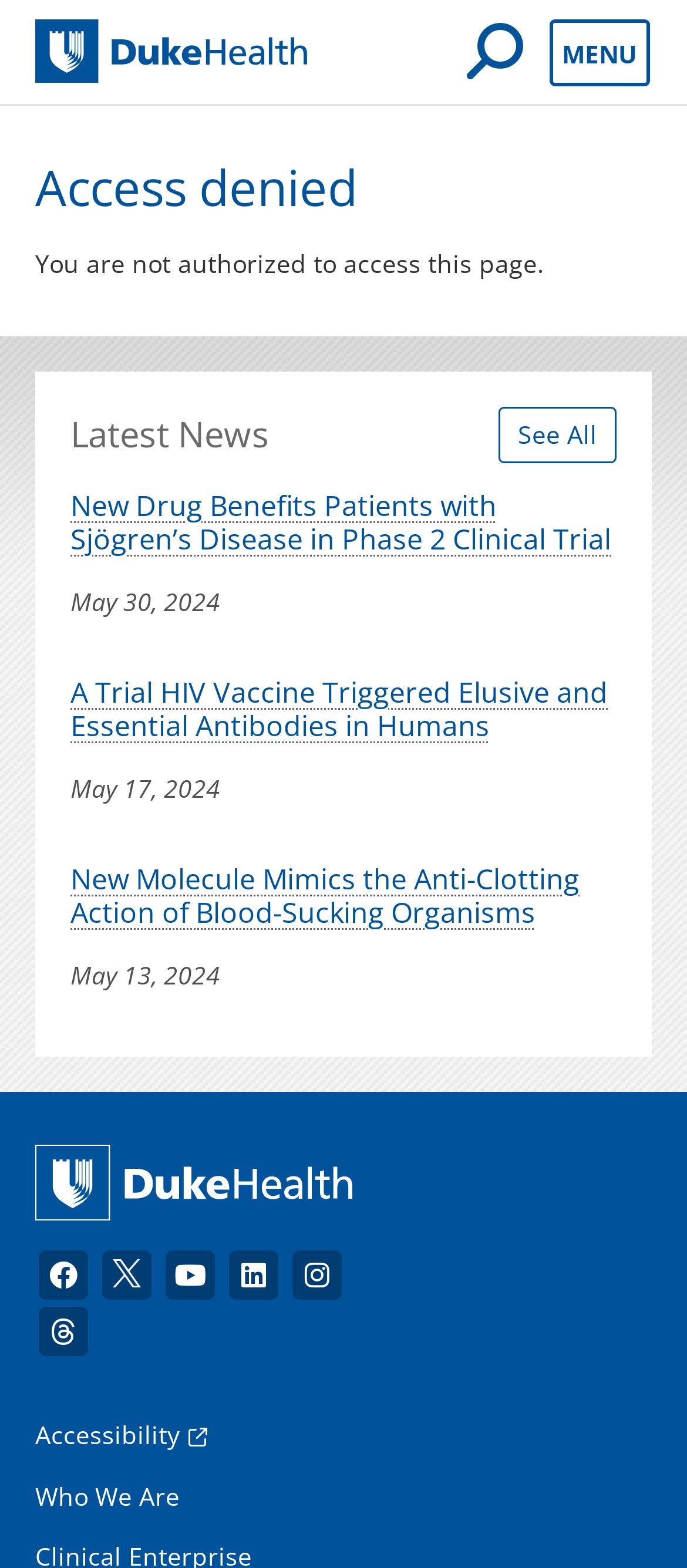Refer to the image and provide an in-depth answer to the question:
How many social media links are at the bottom of the page?

At the bottom of the page, there are links to six social media platforms: Facebook, Twitter, YouTube, LinkedIn, Instagram, and Threads.